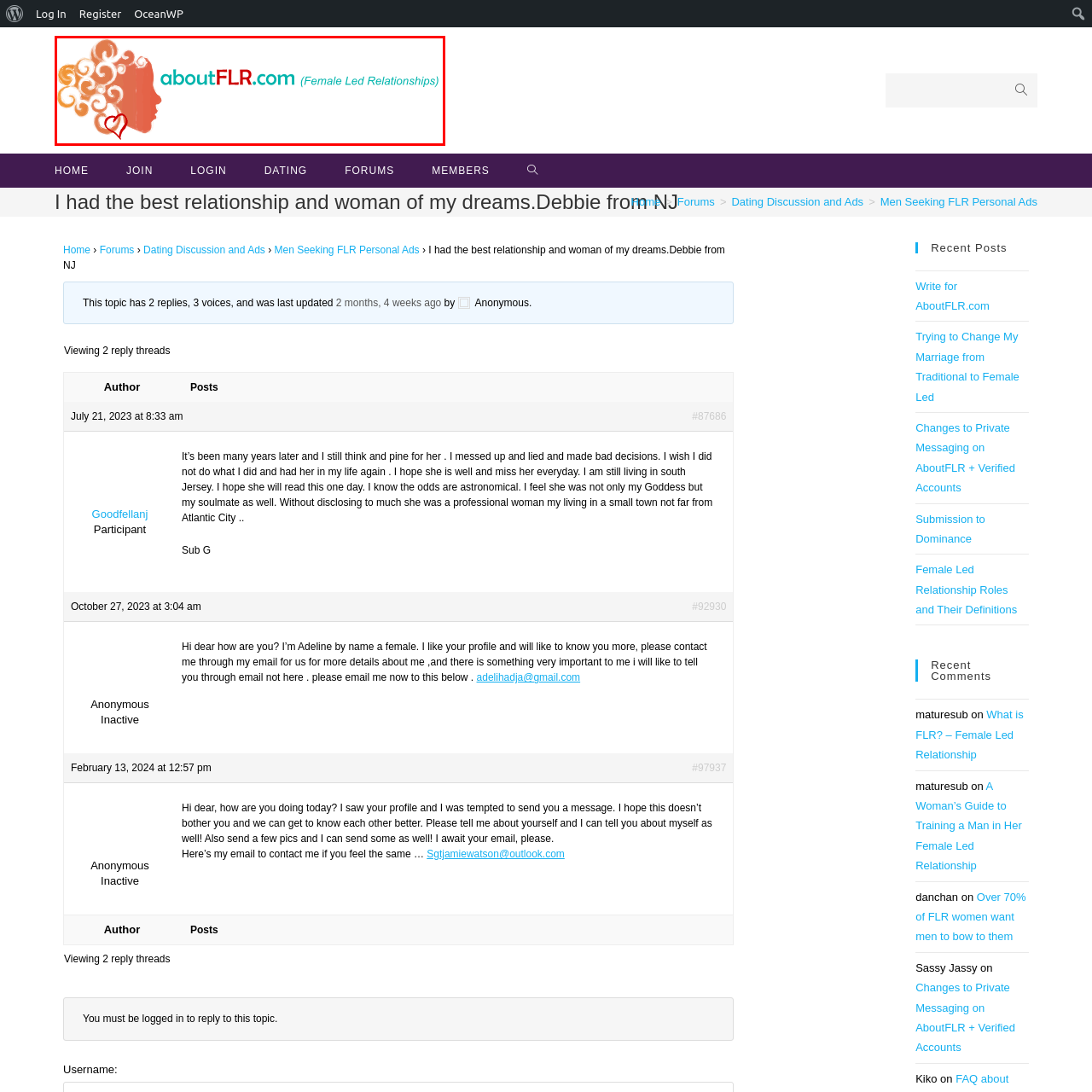Look at the area marked with a blue rectangle, What is the shape accentuating the design? 
Provide your answer using a single word or phrase.

Heart